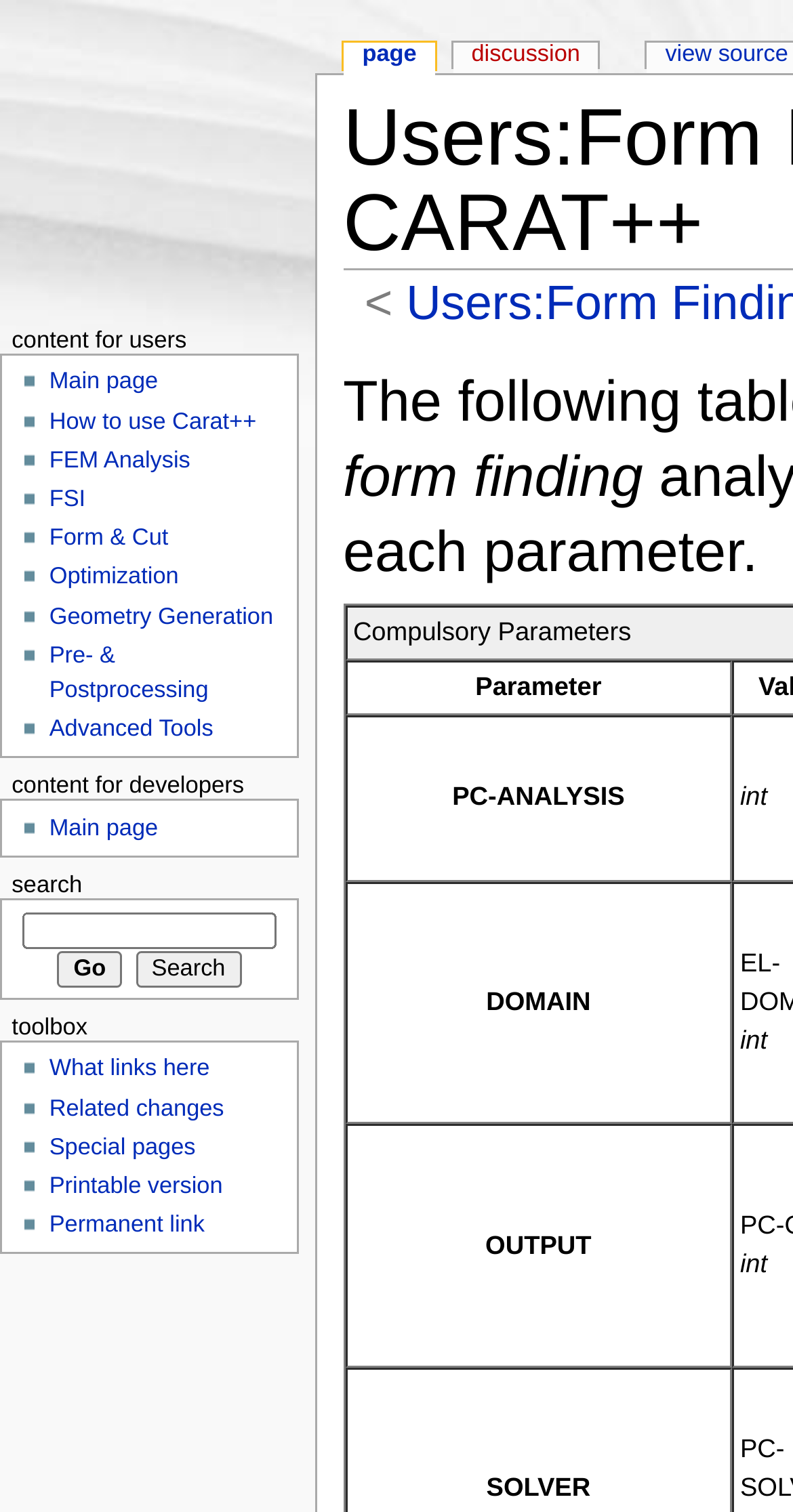Pinpoint the bounding box coordinates of the clickable element to carry out the following instruction: "search for something."

[0.029, 0.603, 0.349, 0.628]